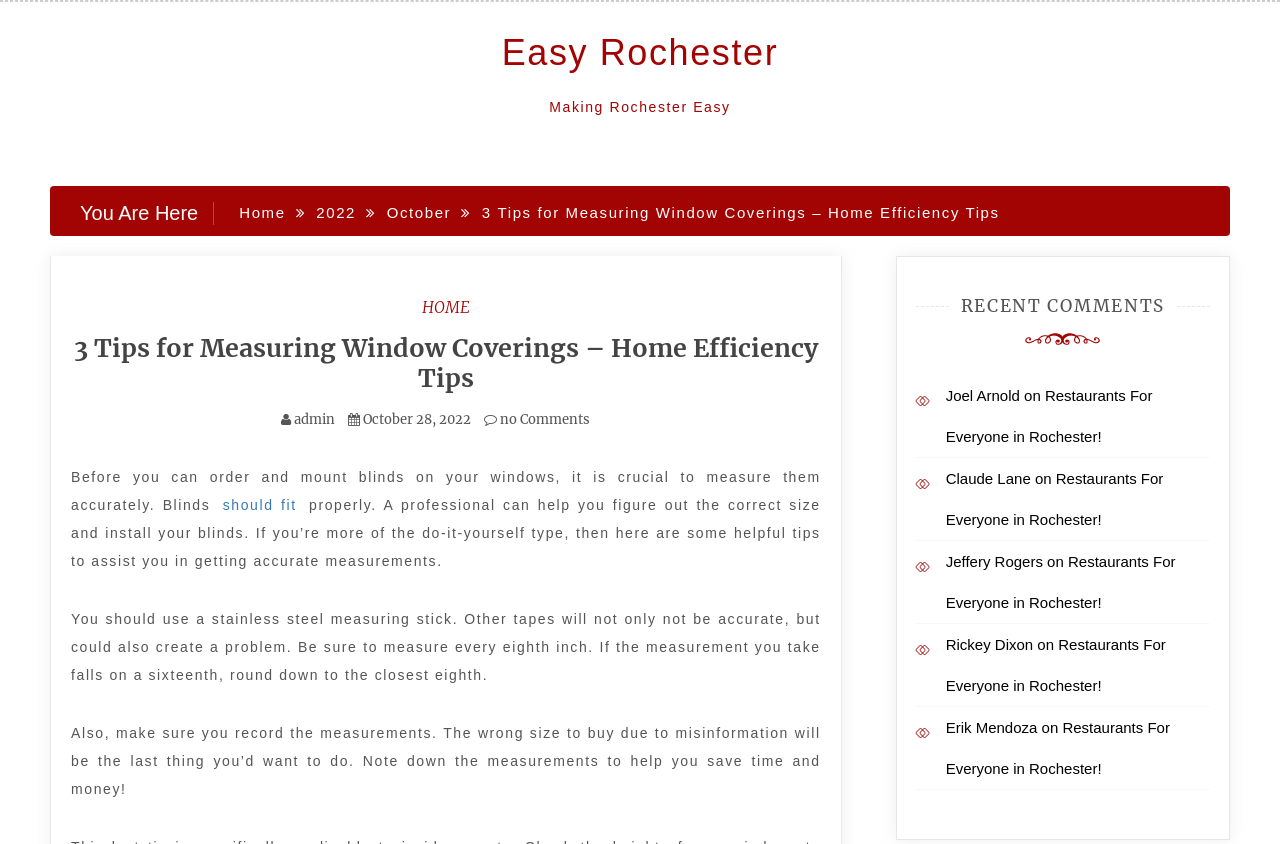Please find the bounding box coordinates of the section that needs to be clicked to achieve this instruction: "Go to 'Home'".

[0.187, 0.242, 0.223, 0.262]